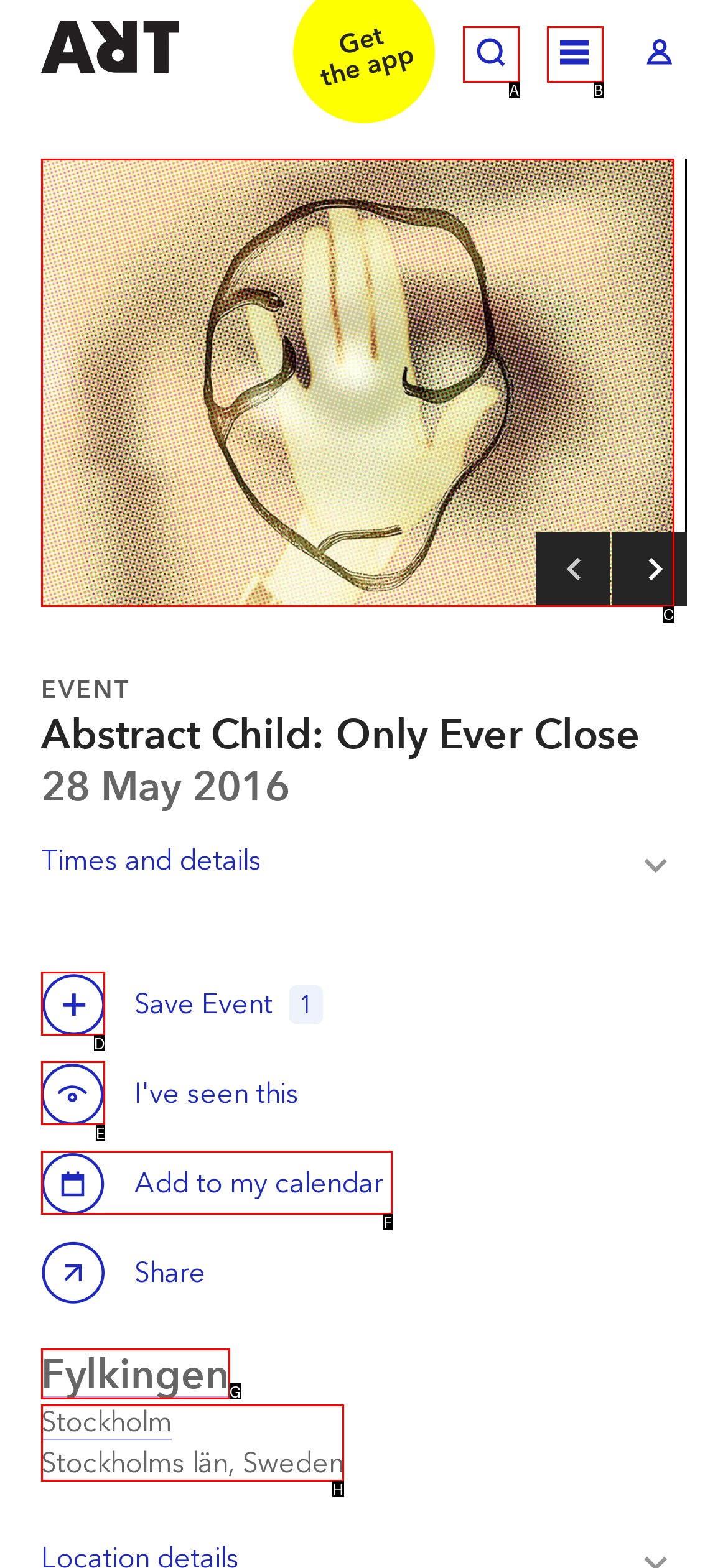Identify the letter of the UI element that corresponds to: Fylkingen
Respond with the letter of the option directly.

G